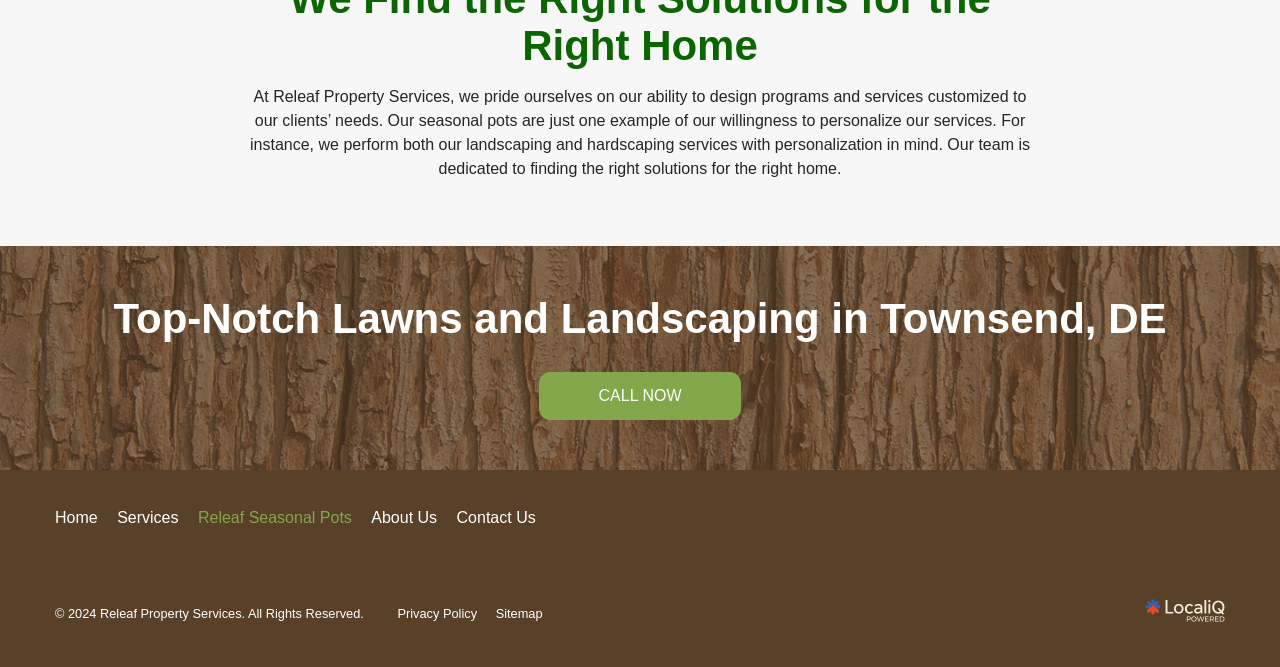What is the name of the company?
Using the information from the image, provide a comprehensive answer to the question.

I found the company name 'Releaf Property Services' in the copyright text at the bottom of the webpage, which says '© 2024 Releaf Property Services. All Rights Reserved.'